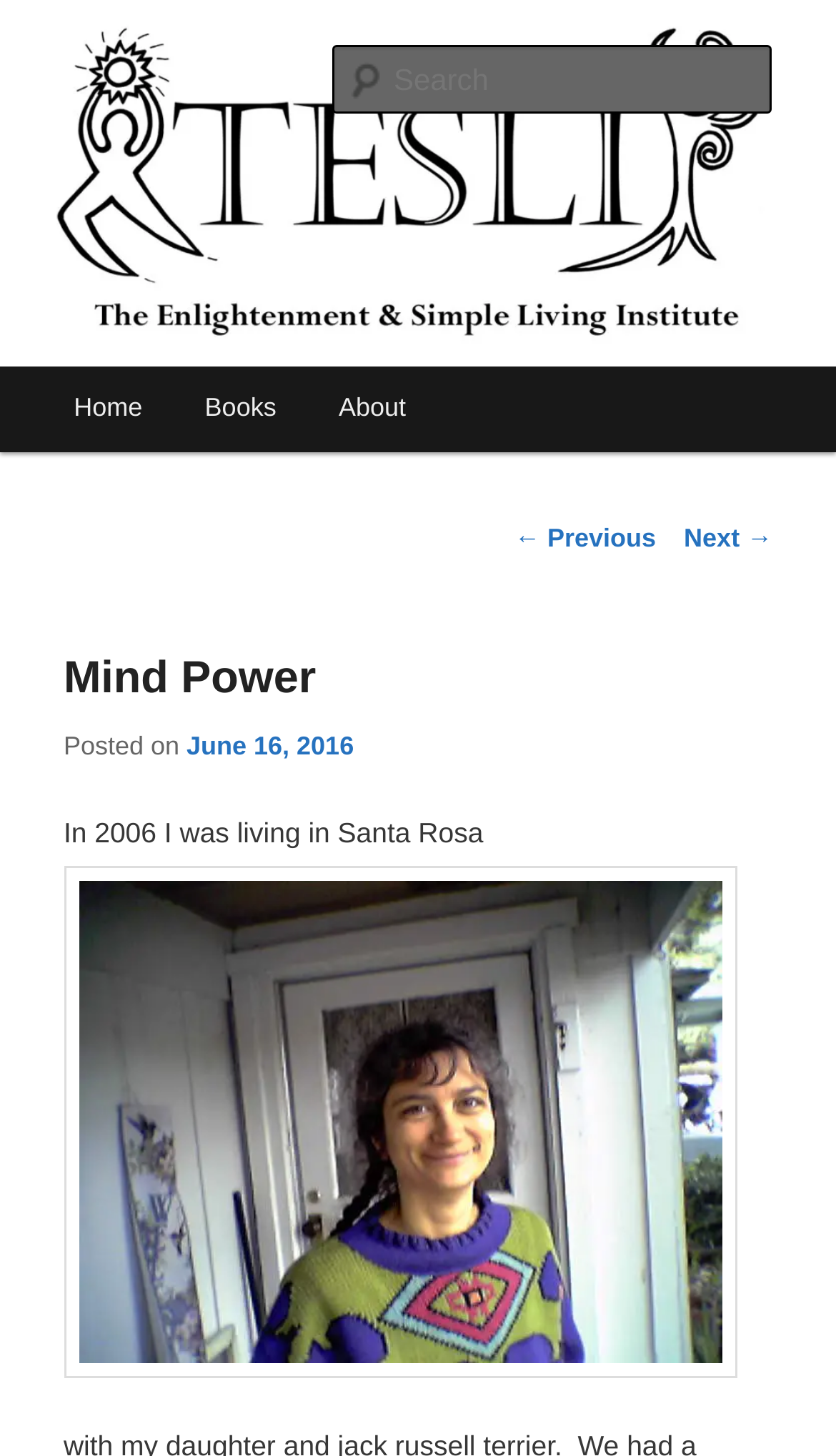Provide a thorough description of this webpage.

The webpage is about the Enlightenment & Simple Living Institute, with a focus on a personal story. At the top, there is a link to skip to the primary content. Below that, the title "The Enlightenment & Simple Living Institute" is displayed prominently, with a link to the same name. To the right of the title, there is an image with the same name.

On the top right, there is a search box with a label "Search". Below the title, there is a main menu with links to "Home", "Books", and "About". 

The main content of the page is a personal story, with a heading "Mind Power". The story begins with the text "In 2006 I was living in Santa Rosa" and continues below. The text is accompanied by a link to "DR Mcconnell" with an associated image. 

At the bottom of the page, there is a post navigation section with links to "← Previous" and "Next →". The date "June 16, 2016" is also displayed.